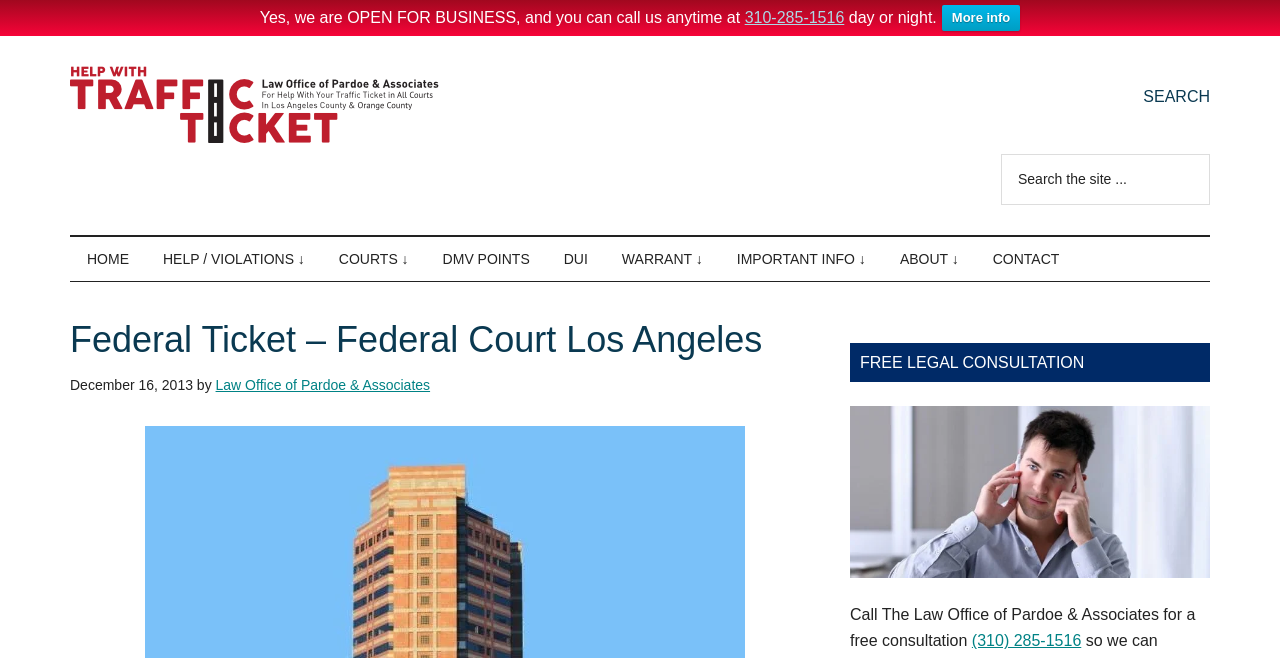Find the bounding box coordinates for the HTML element described as: "parent_node: Help With Traffic Ticket". The coordinates should consist of four float values between 0 and 1, i.e., [left, top, right, bottom].

[0.055, 0.196, 0.343, 0.222]